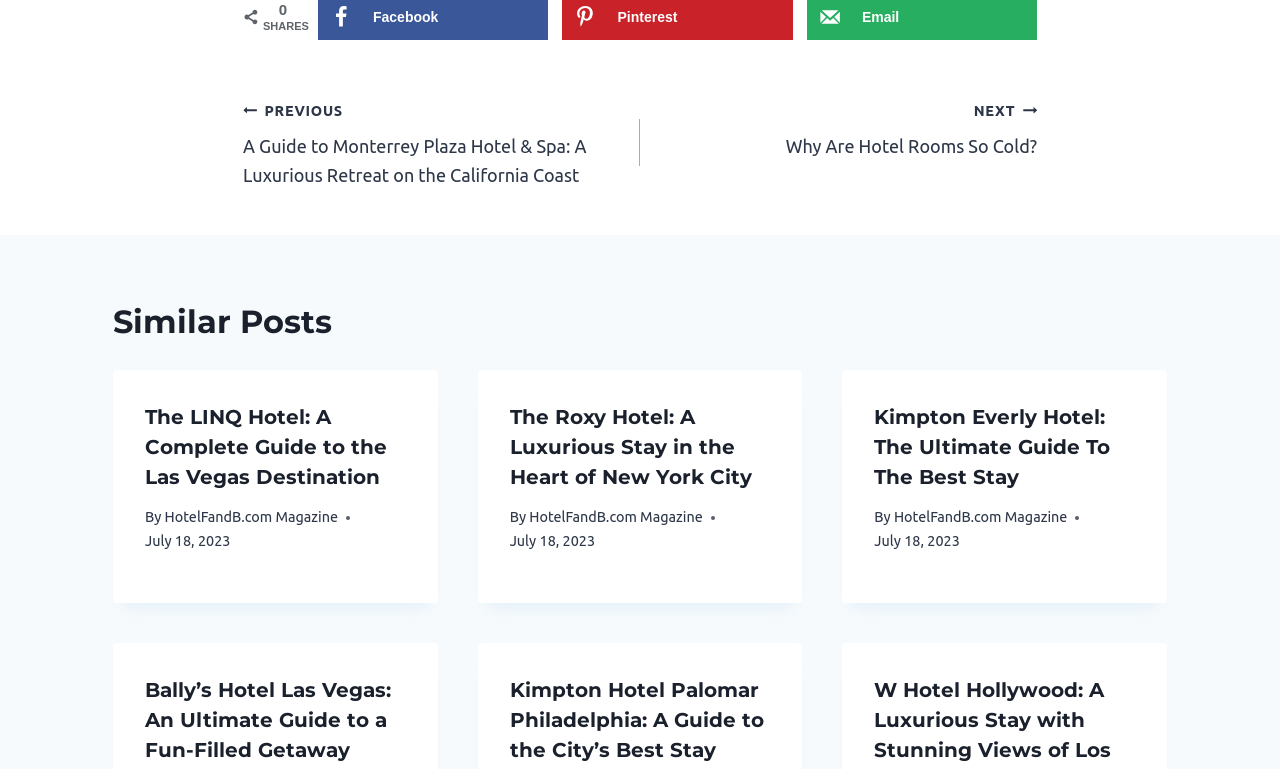What is the date of the articles in the 'Similar Posts' section? Refer to the image and provide a one-word or short phrase answer.

July 18, 2023